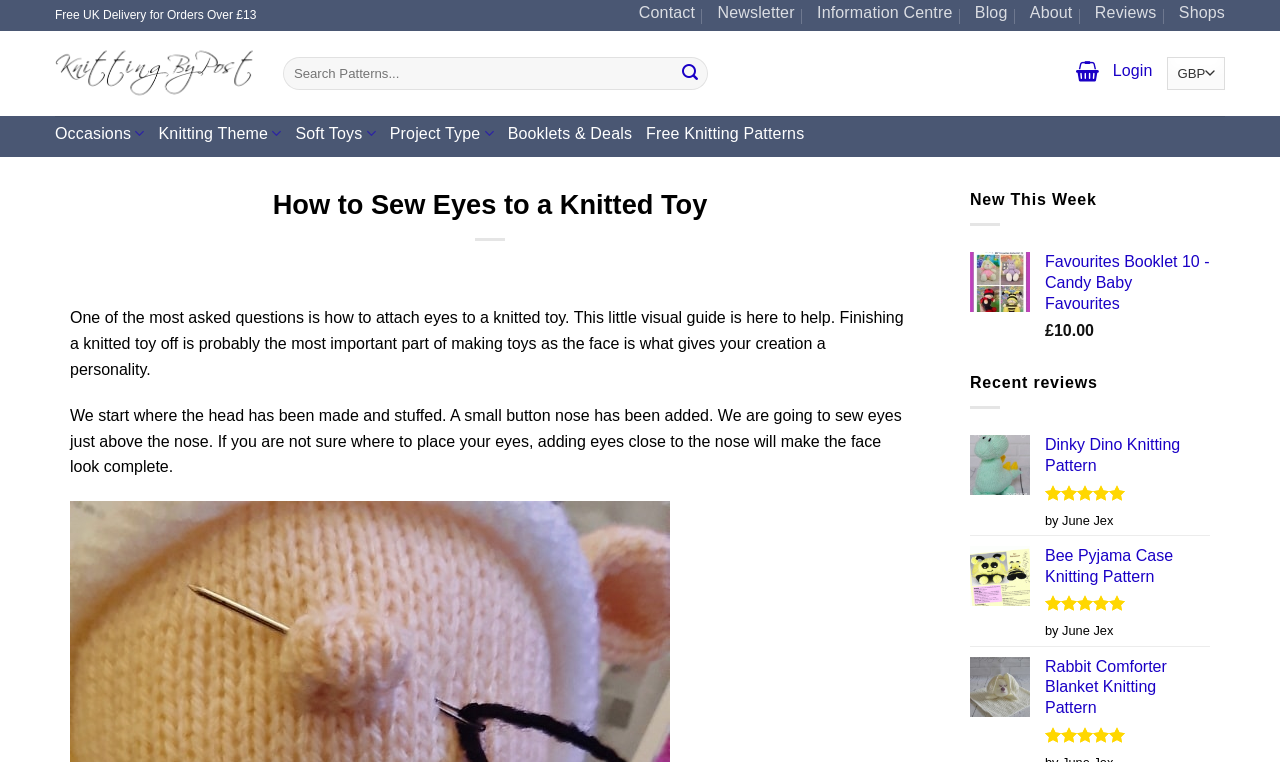Locate the bounding box coordinates of the segment that needs to be clicked to meet this instruction: "Select an occasion".

[0.043, 0.156, 0.113, 0.202]